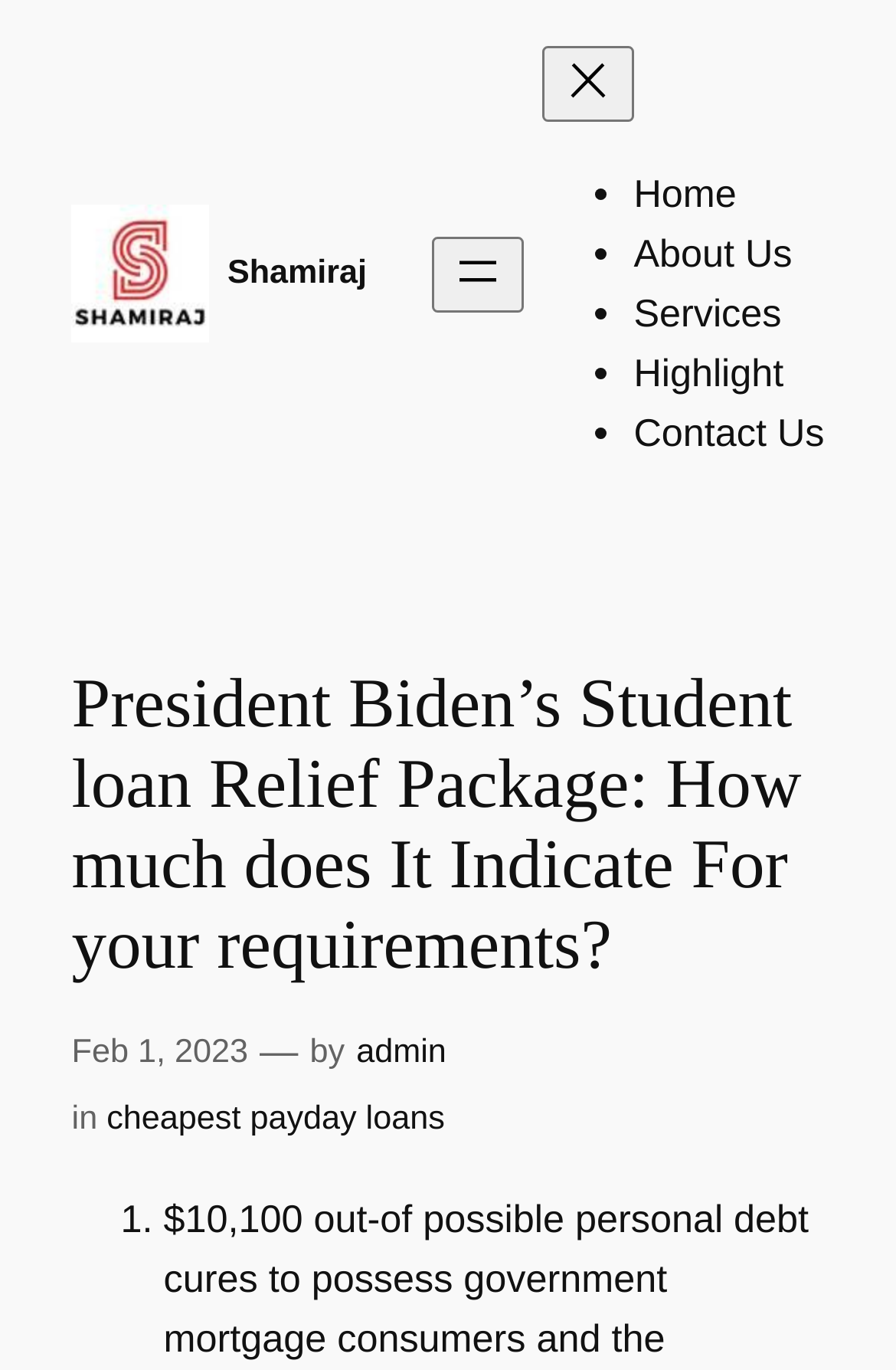Identify the bounding box coordinates of the region that should be clicked to execute the following instruction: "Open the menu".

[0.482, 0.173, 0.585, 0.228]